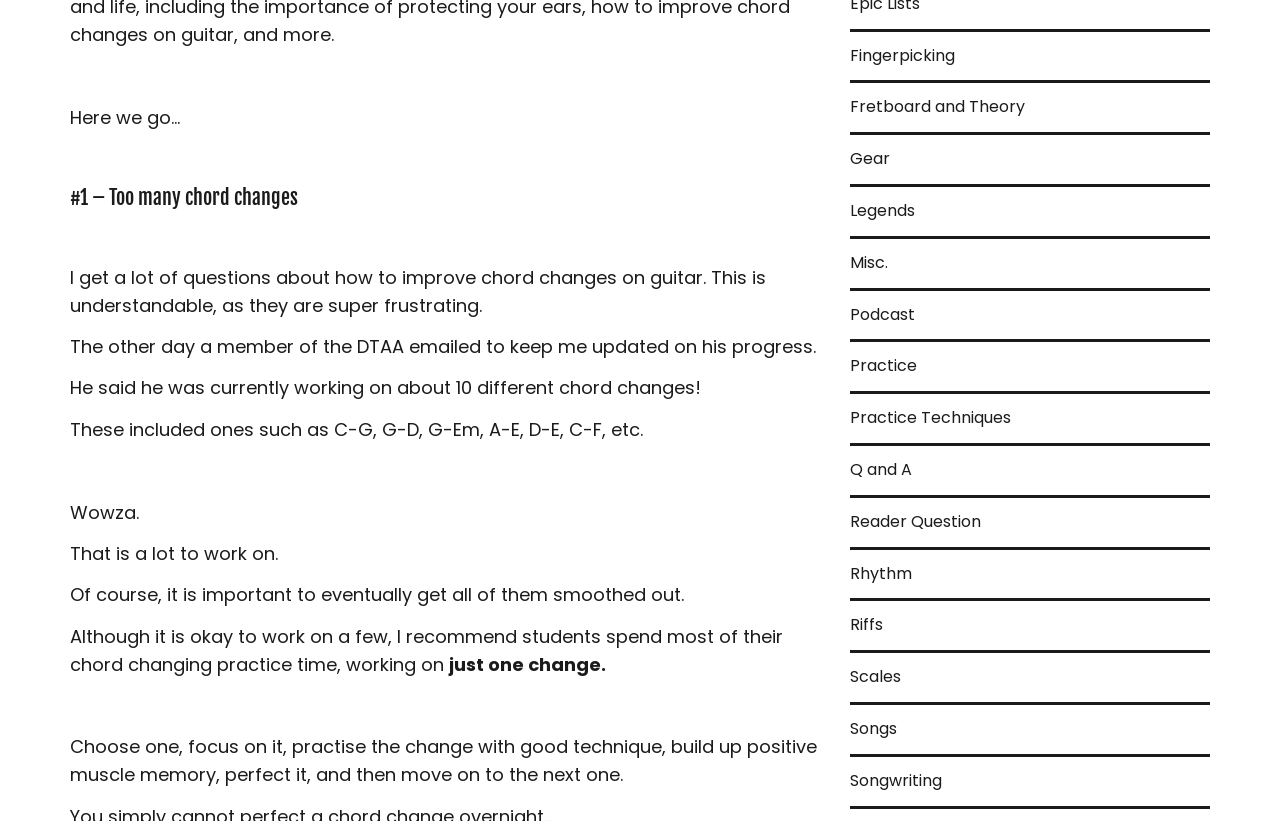Identify the bounding box coordinates for the region of the element that should be clicked to carry out the instruction: "Click on the 'Practice' link". The bounding box coordinates should be four float numbers between 0 and 1, i.e., [left, top, right, bottom].

[0.664, 0.417, 0.716, 0.476]